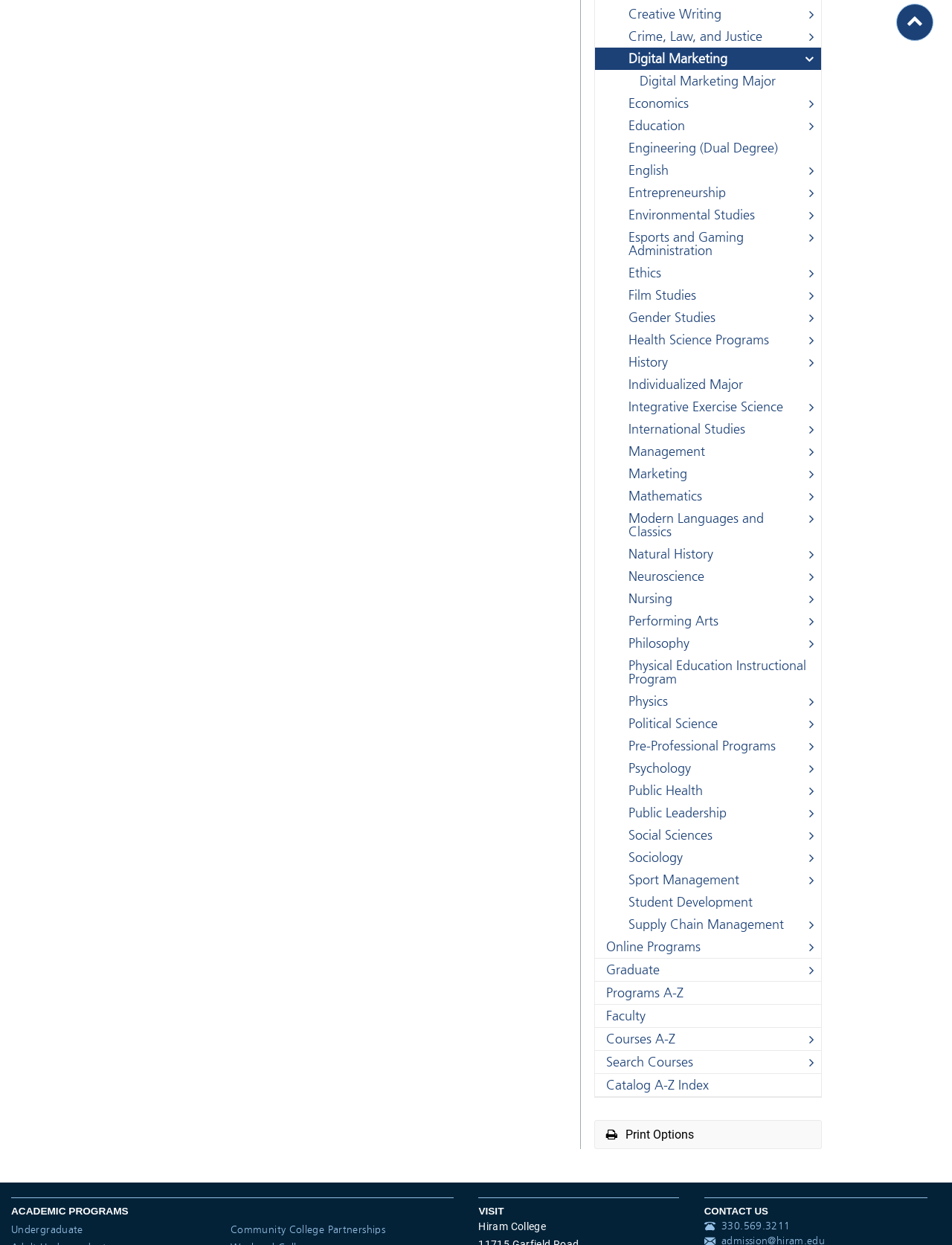Identify the bounding box for the UI element described as: "Blog". Ensure the coordinates are four float numbers between 0 and 1, formatted as [left, top, right, bottom].

None